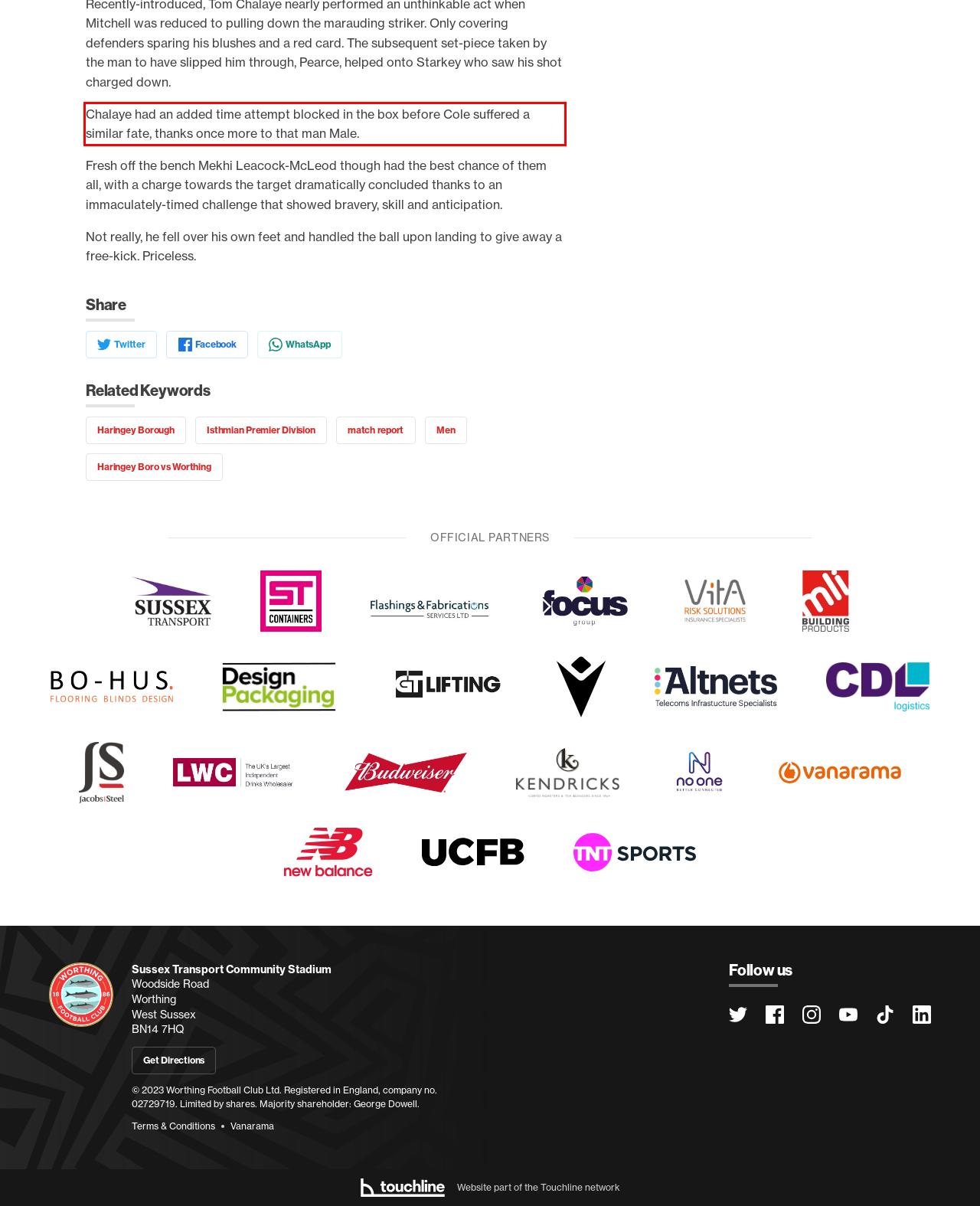You have a screenshot of a webpage, and there is a red bounding box around a UI element. Utilize OCR to extract the text within this red bounding box.

Chalaye had an added time attempt blocked in the box before Cole suffered a similar fate, thanks once more to that man Male.